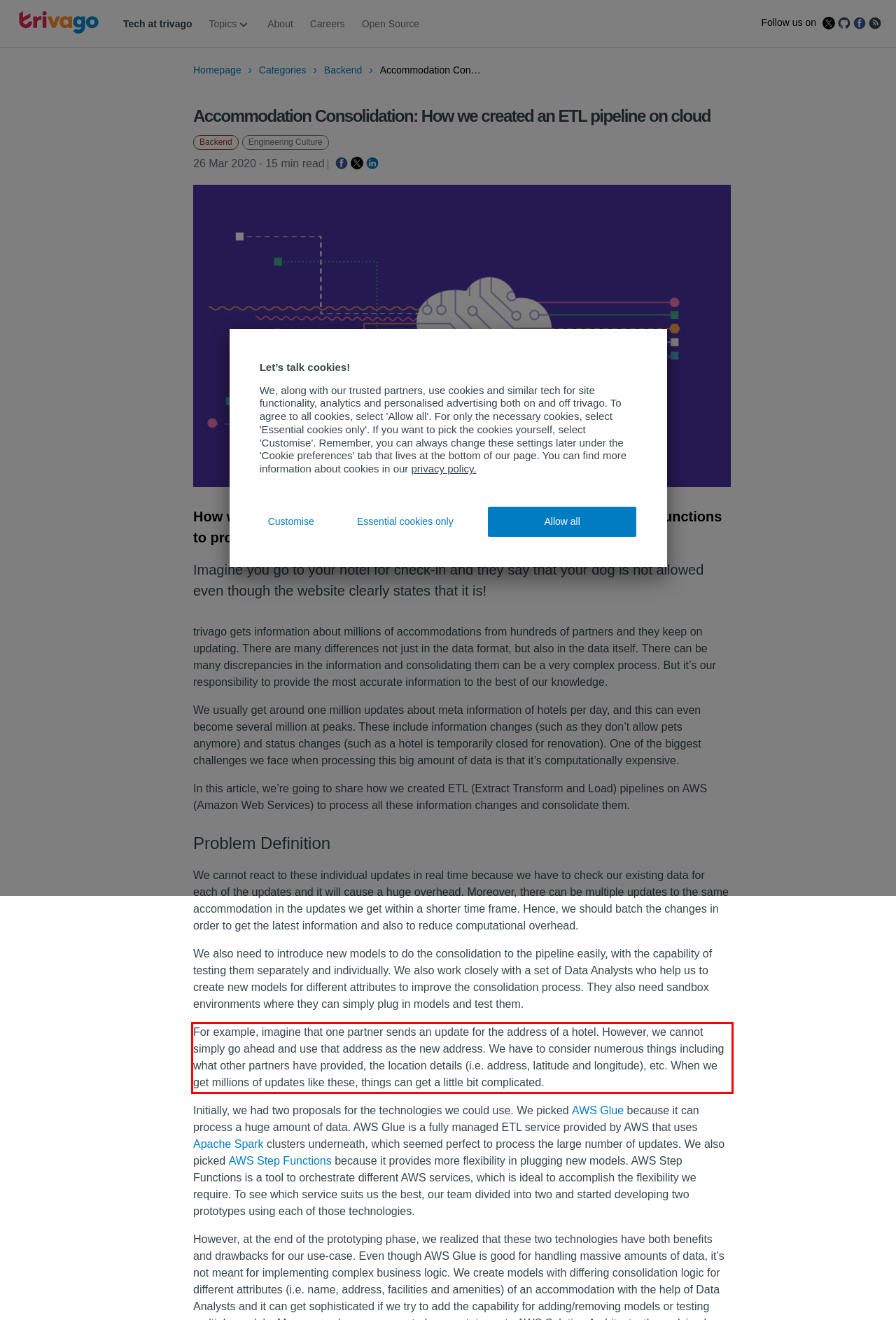Analyze the webpage screenshot and use OCR to recognize the text content in the red bounding box.

For example, imagine that one partner sends an update for the address of a hotel. However, we cannot simply go ahead and use that address as the new address. We have to consider numerous things including what other partners have provided, the location details (i.e. address, latitude and longitude), etc. When we get millions of updates like these, things can get a little bit complicated.